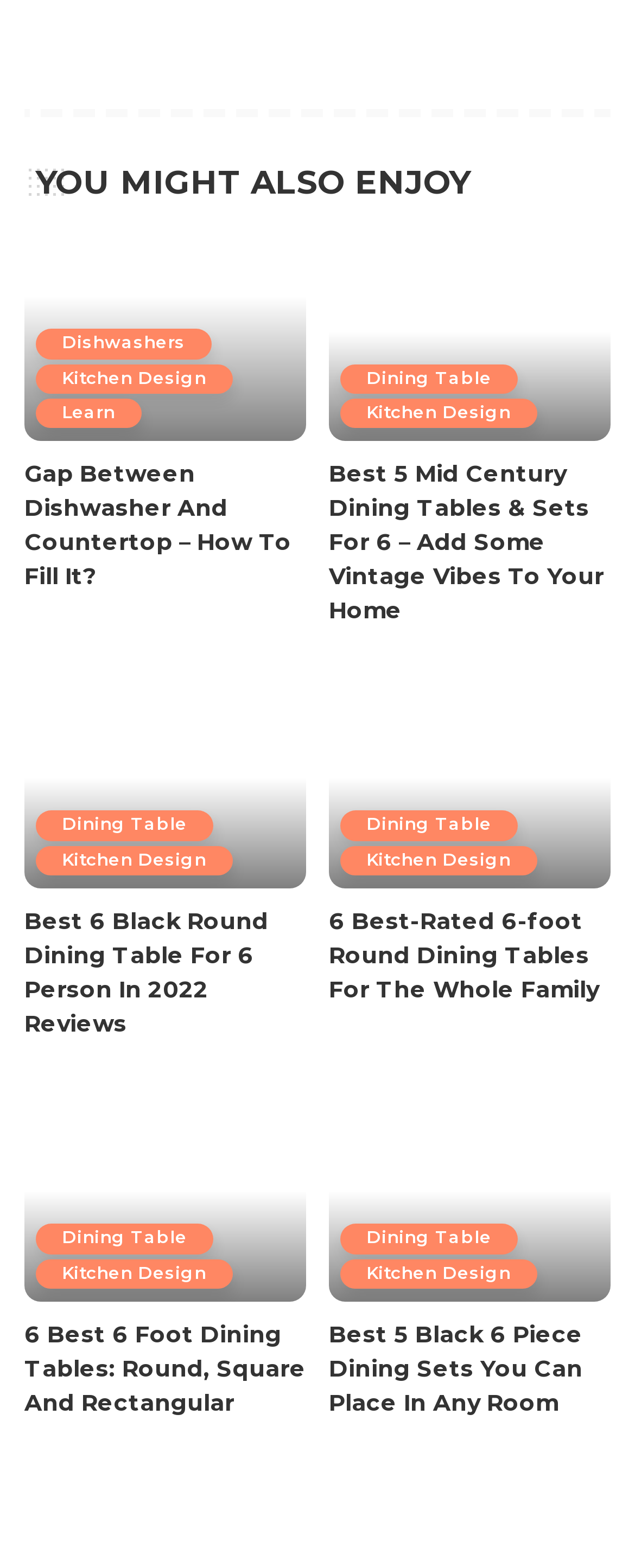Determine the bounding box coordinates of the clickable region to execute the instruction: "Learn about 'Kitchen Design'". The coordinates should be four float numbers between 0 and 1, denoted as [left, top, right, bottom].

[0.056, 0.232, 0.366, 0.251]